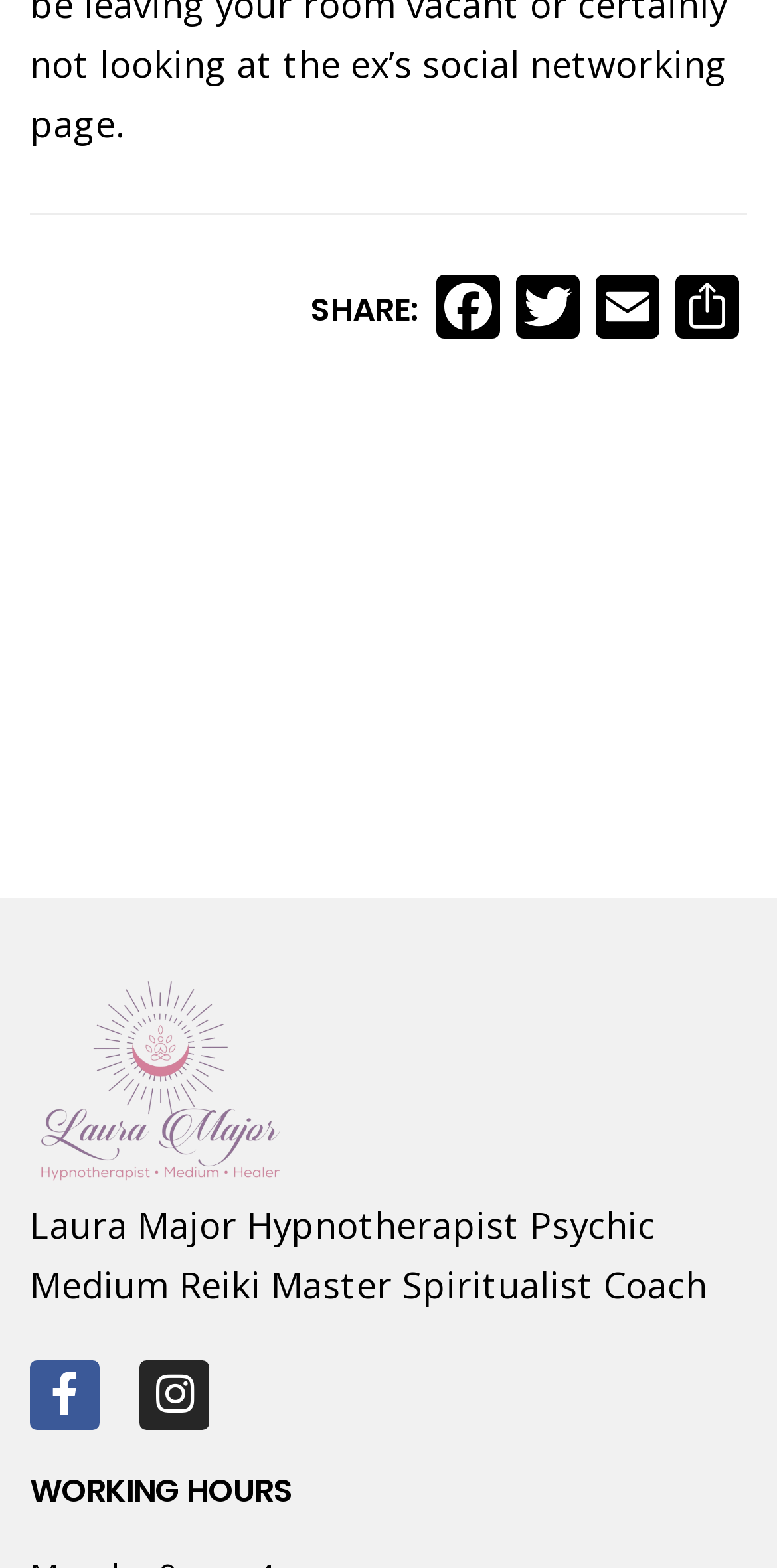Calculate the bounding box coordinates for the UI element based on the following description: "Facebook-f". Ensure the coordinates are four float numbers between 0 and 1, i.e., [left, top, right, bottom].

[0.038, 0.867, 0.129, 0.912]